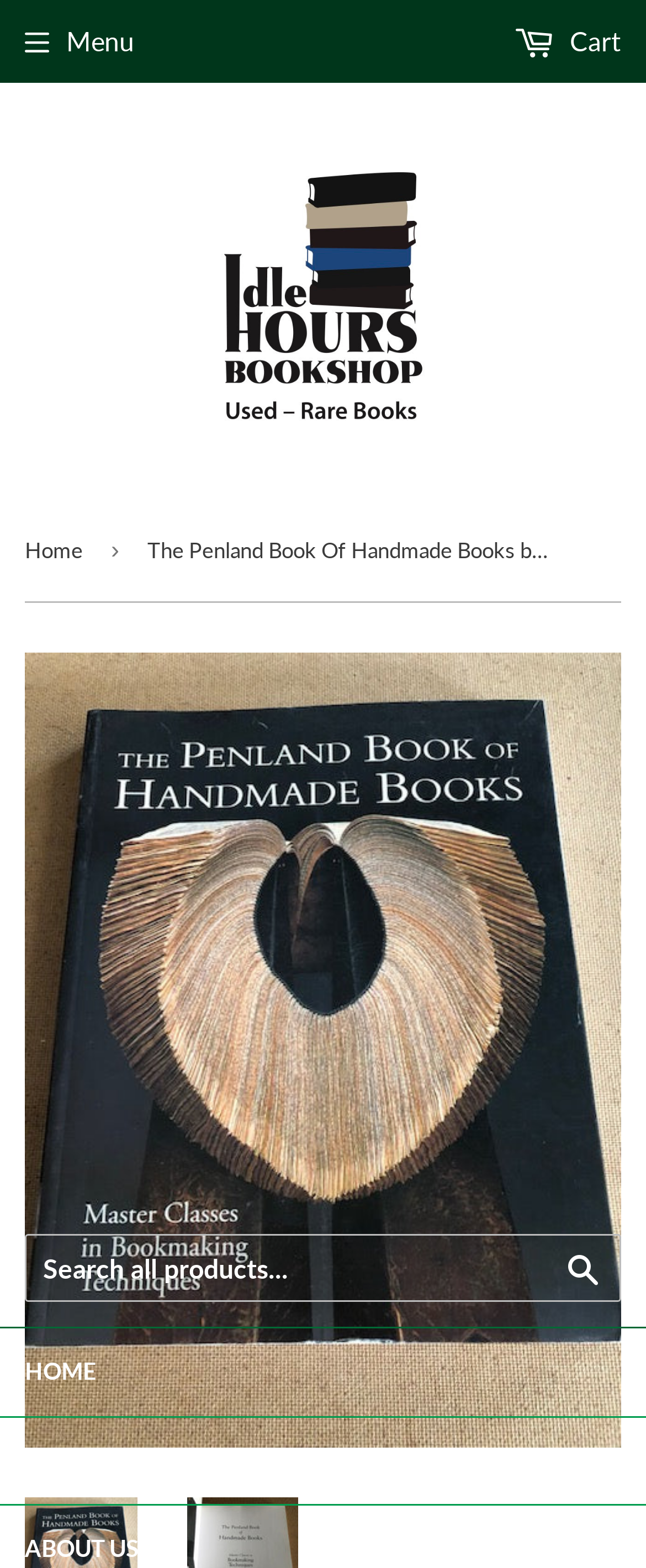Find the bounding box coordinates of the UI element according to this description: "All Books".

[0.0, 0.904, 1.0, 0.959]